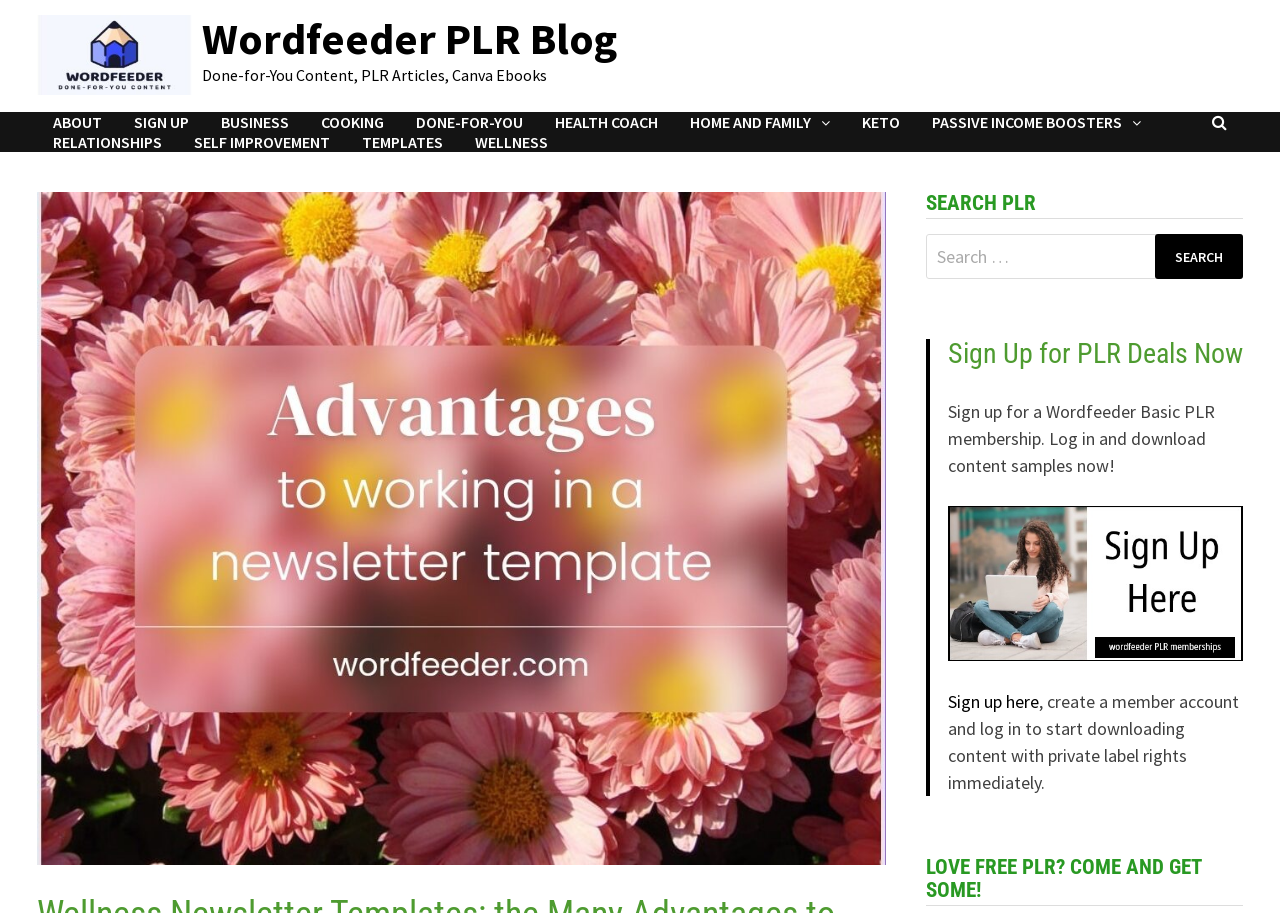Describe the webpage meticulously, covering all significant aspects.

The webpage appears to be a blog focused on wellness and newsletter templates, with a prominent header section featuring the blog's title "Wellness Newsletter Templates: the Many Advantages to Their Use - Wordfeeder PLR Blog" and a link to the blog's homepage. Below the header, there is a navigation menu with multiple links to various categories, including "ABOUT", "SIGN UP", "BUSINESS", "COOKING", and others.

To the right of the navigation menu, there is a section with a heading "SEARCH PLR" and a search bar where users can input keywords to search for content. Below the search bar, there is a blockquote section with a heading "Sign Up for PLR Deals Now" and a brief description encouraging users to sign up for a Wordfeeder Basic PLR membership to access content samples.

The main content of the webpage appears to be an article discussing the advantages of using newsletter templates, with a brief introduction and a series of paragraphs explaining the benefits of design templates. The article is divided into sections with headings, and there are no images on the page.